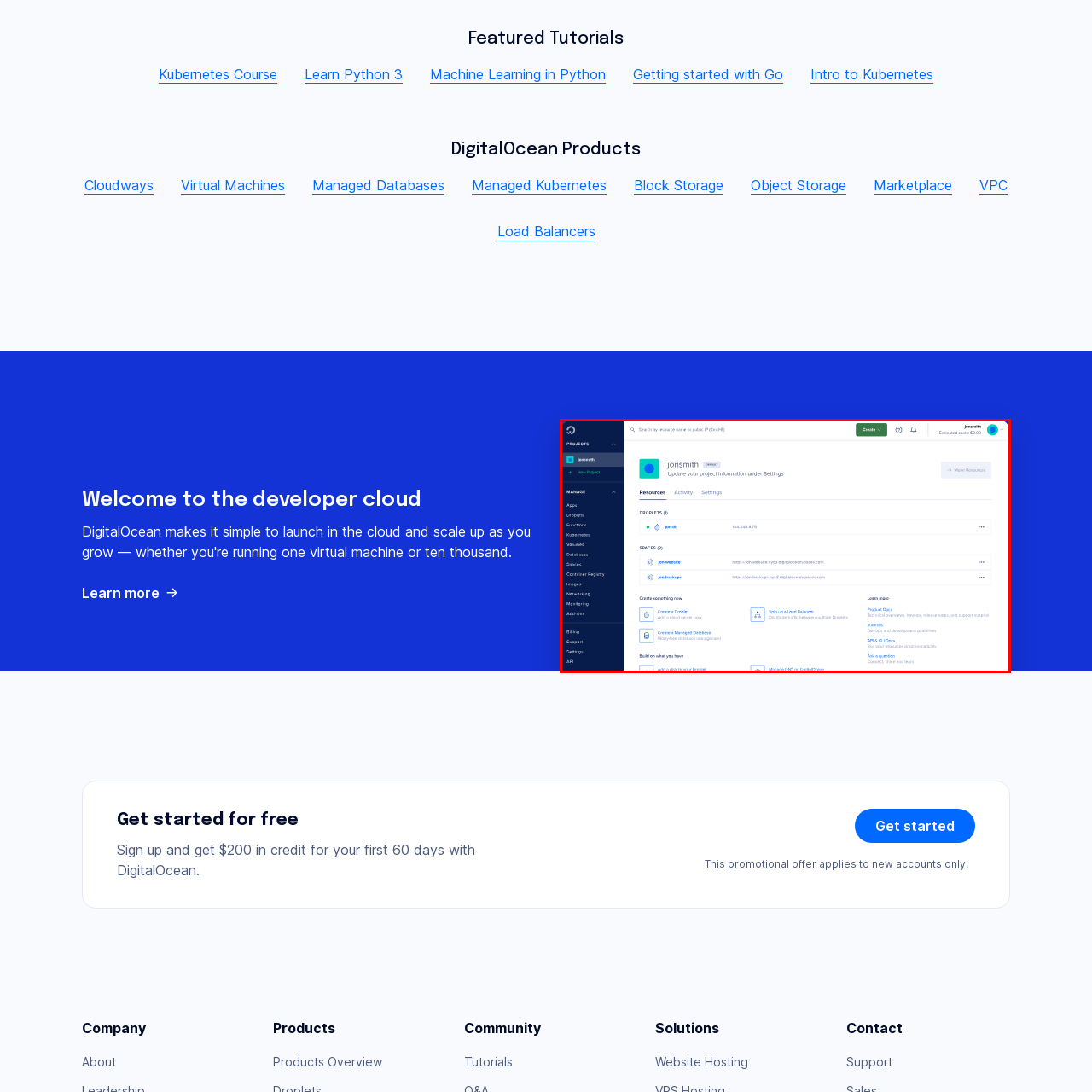Offer a detailed account of what is shown inside the red bounding box.

The image showcases the DigitalOcean Cloud Control Panel interface, prominently displaying a user’s project details. The top section features the user’s account name, "jonsmith," along with a prompt to update project information under the "Settings" tab. Below that, there are sections labeled "Droplets" and "Spaces," providing a summary of the user's resources, including a specific droplet with its IP address.

On the left menu, various options such as "Apps," "Projects," "Kubernetes," and "Volumes" are listed, suggesting a comprehensive navigation experience for managing cloud services. The lower part of the interface encourages users to engage with different options, providing guidance like "Create a Droplet" or "Set up a Load Balancer." Overall, the interface is clean and user-friendly, enhancing the user's ability to manage their digital resources effectively.